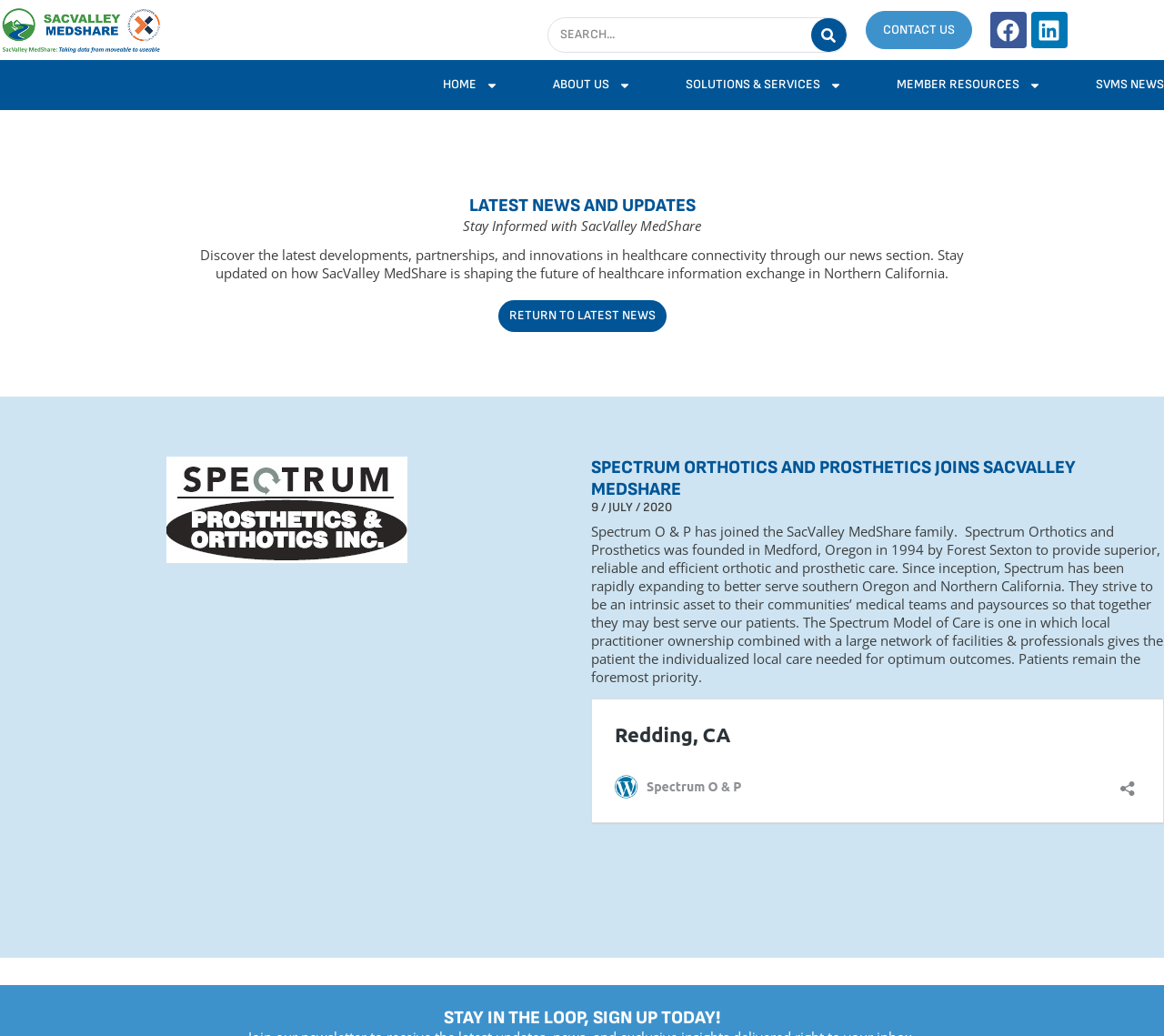Please specify the coordinates of the bounding box for the element that should be clicked to carry out this instruction: "View latest news". The coordinates must be four float numbers between 0 and 1, formatted as [left, top, right, bottom].

[0.941, 0.069, 1.0, 0.096]